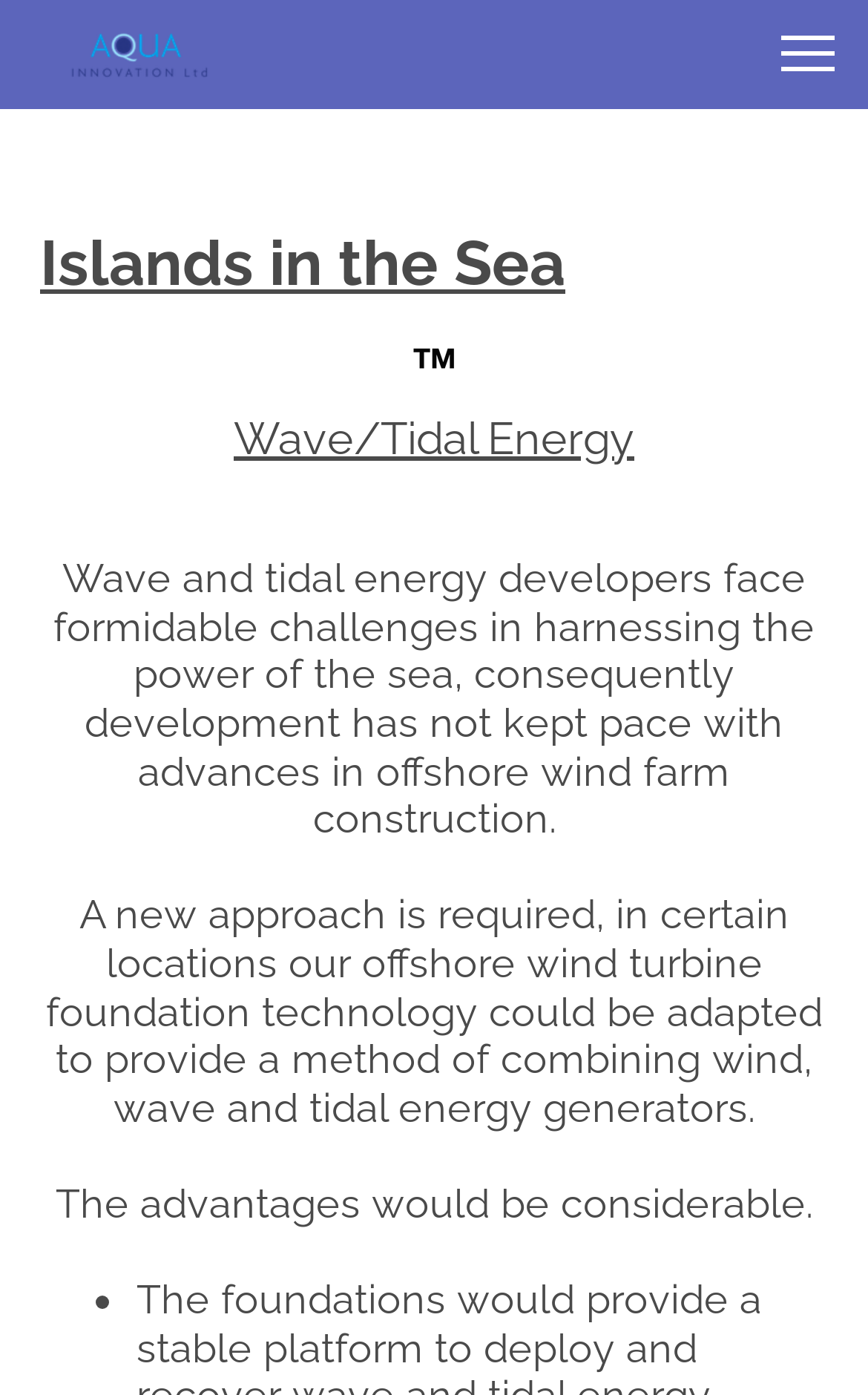What is the main topic of this webpage?
Kindly offer a detailed explanation using the data available in the image.

Based on the webpage content, the main topic is Wave/Tidal Energy, which is also mentioned in the heading 'Wave/Tidal Energy' and the first sentence of the paragraph.